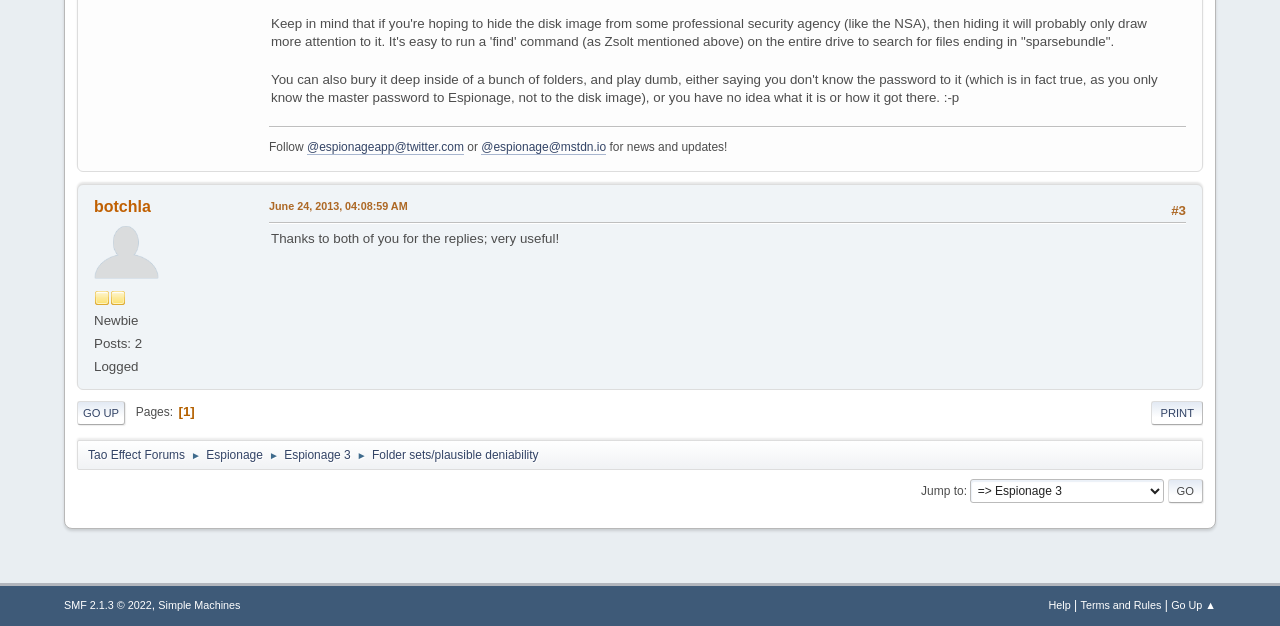What is the username of the user who made 2 posts?
Look at the image and respond with a single word or a short phrase.

Newbie